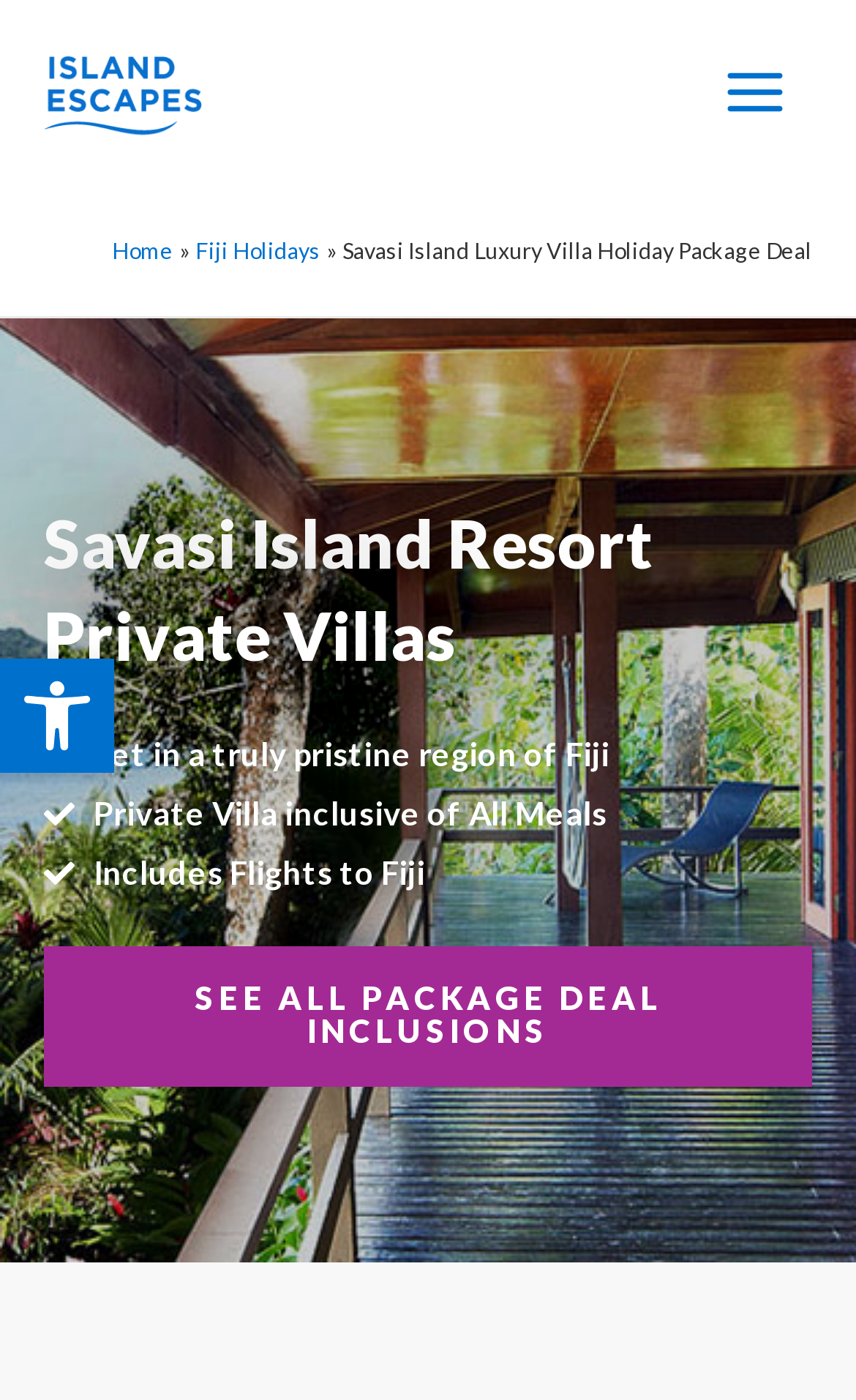What is the purpose of the 'MAIN MENU' button?
Look at the screenshot and give a one-word or phrase answer.

To open the main menu